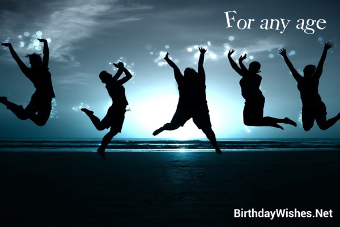Use one word or a short phrase to answer the question provided: 
How many individuals are in the image?

Five